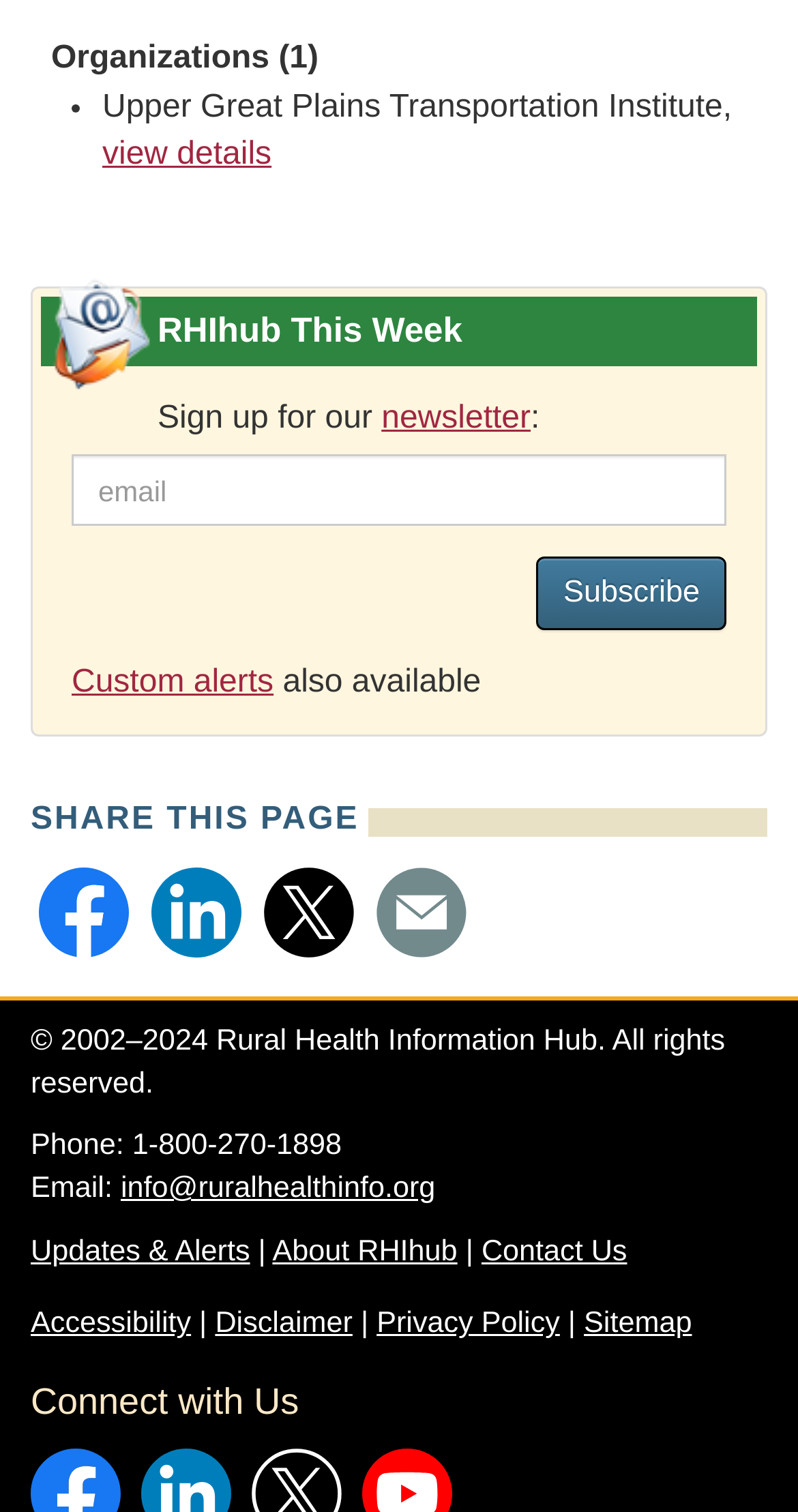Locate the bounding box coordinates of the area you need to click to fulfill this instruction: 'Sign up for custom alerts'. The coordinates must be in the form of four float numbers ranging from 0 to 1: [left, top, right, bottom].

[0.09, 0.439, 0.343, 0.462]